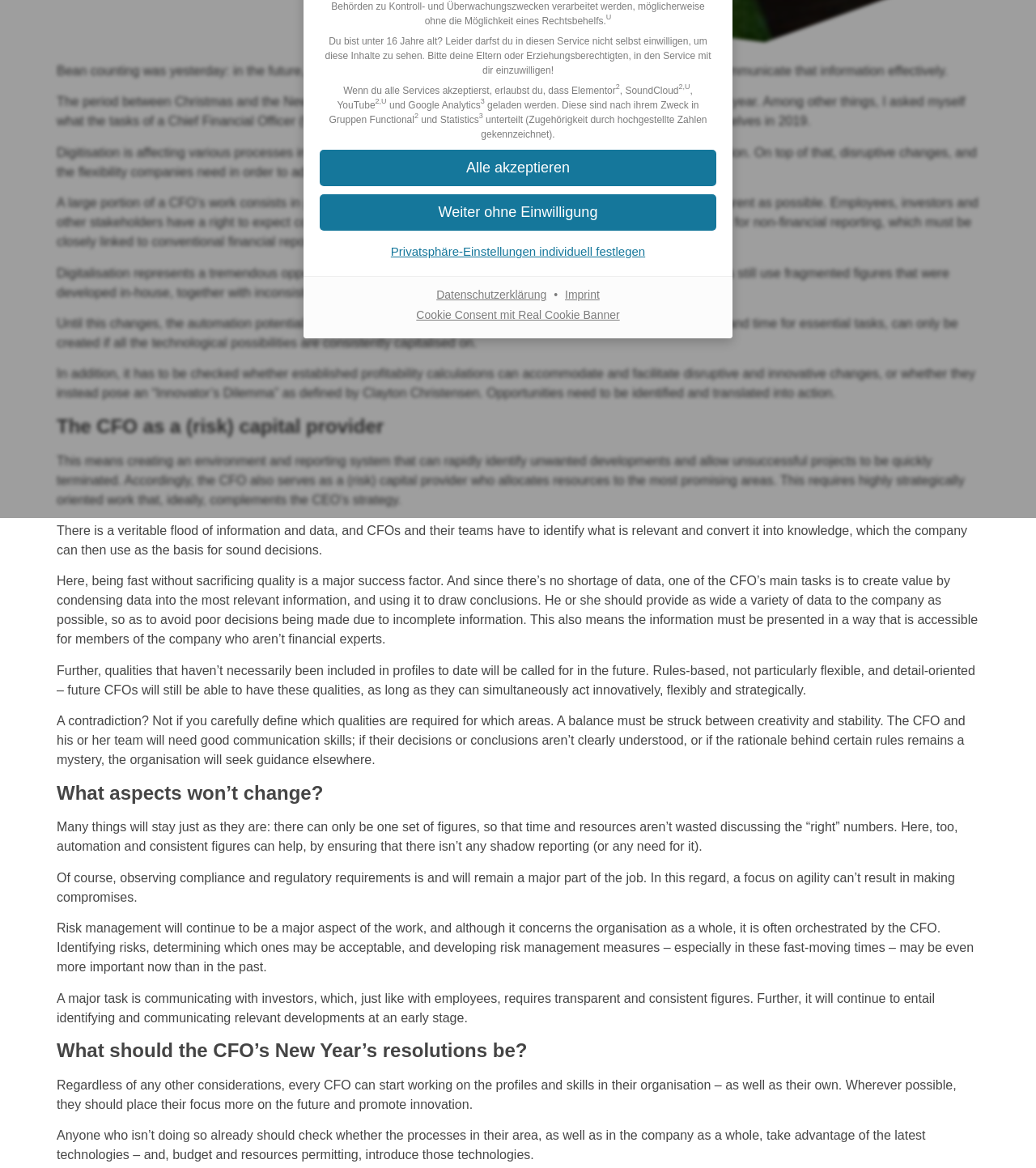Find the bounding box coordinates for the HTML element specified by: "Datenschutzerklärung".

[0.417, 0.247, 0.532, 0.258]